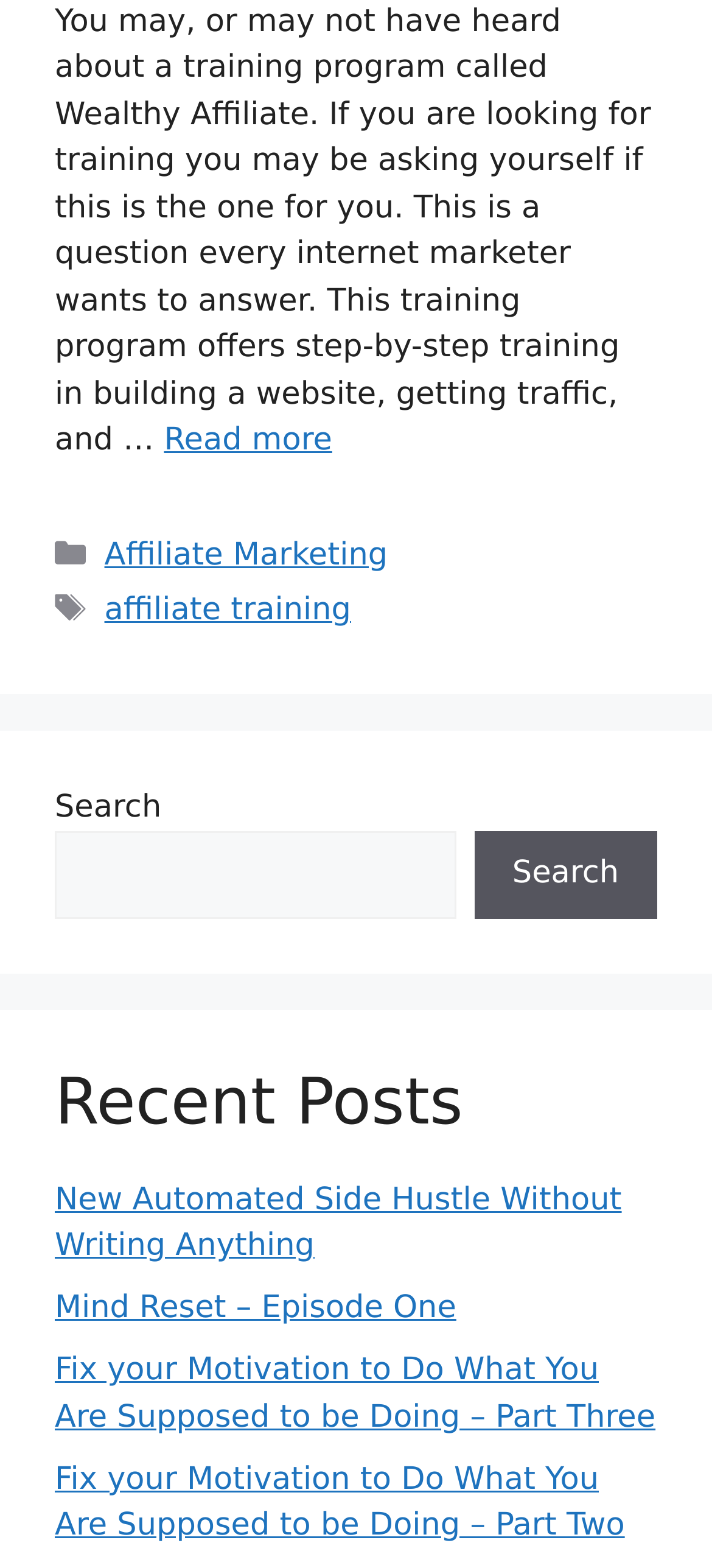How many recent posts are listed?
Look at the image and respond with a one-word or short-phrase answer.

4